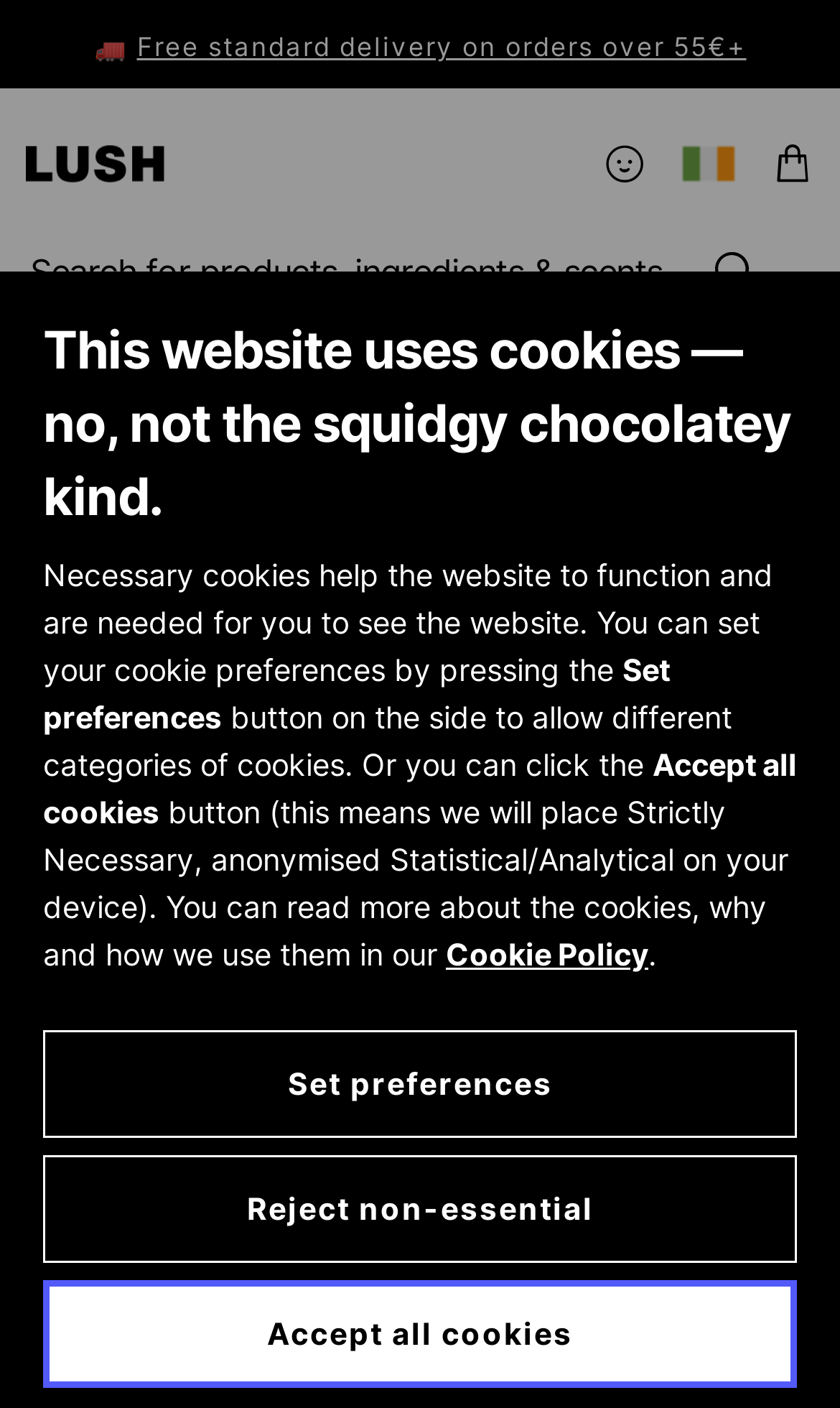Give a one-word or short-phrase answer to the following question: 
What is the purpose of the button 'Open bag'?

To open shopping bag